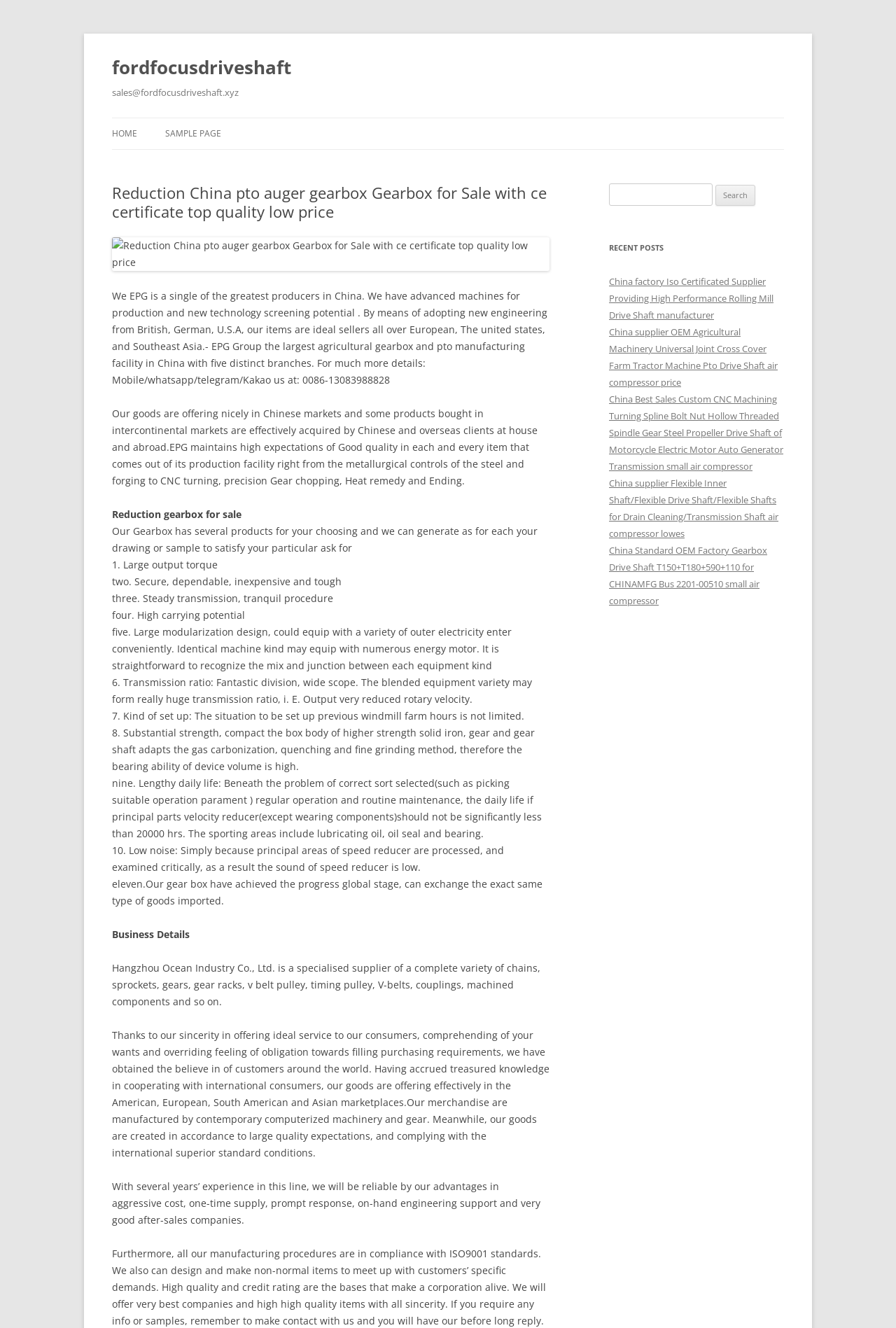Determine the bounding box coordinates for the clickable element to execute this instruction: "Click the HOME link". Provide the coordinates as four float numbers between 0 and 1, i.e., [left, top, right, bottom].

[0.125, 0.089, 0.153, 0.112]